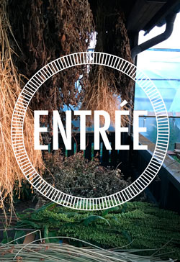What is the shape of the border surrounding the text?
Answer the question with a single word or phrase derived from the image.

Circular